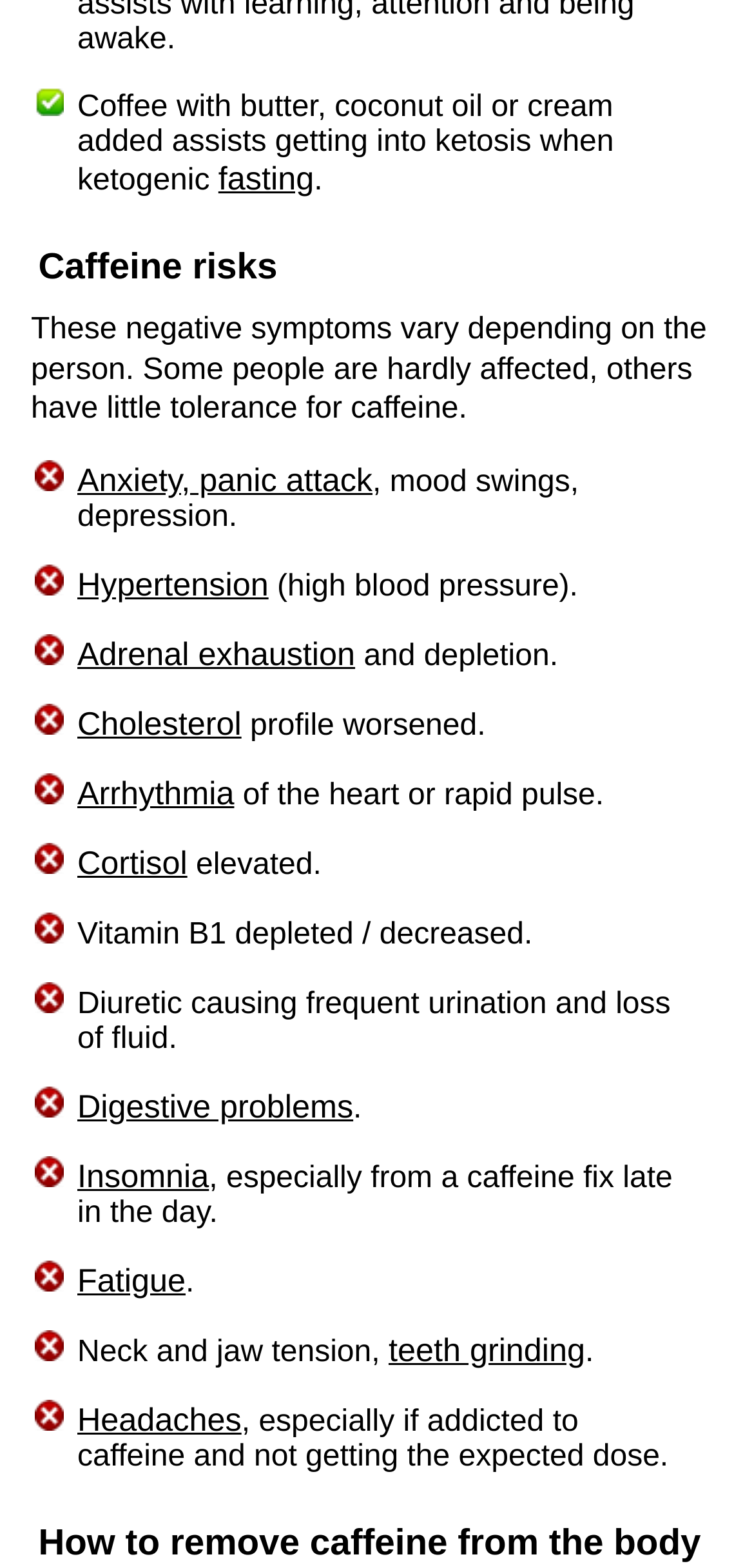Identify the bounding box coordinates of the area you need to click to perform the following instruction: "Learn about the risks of hypertension".

[0.103, 0.361, 0.356, 0.385]